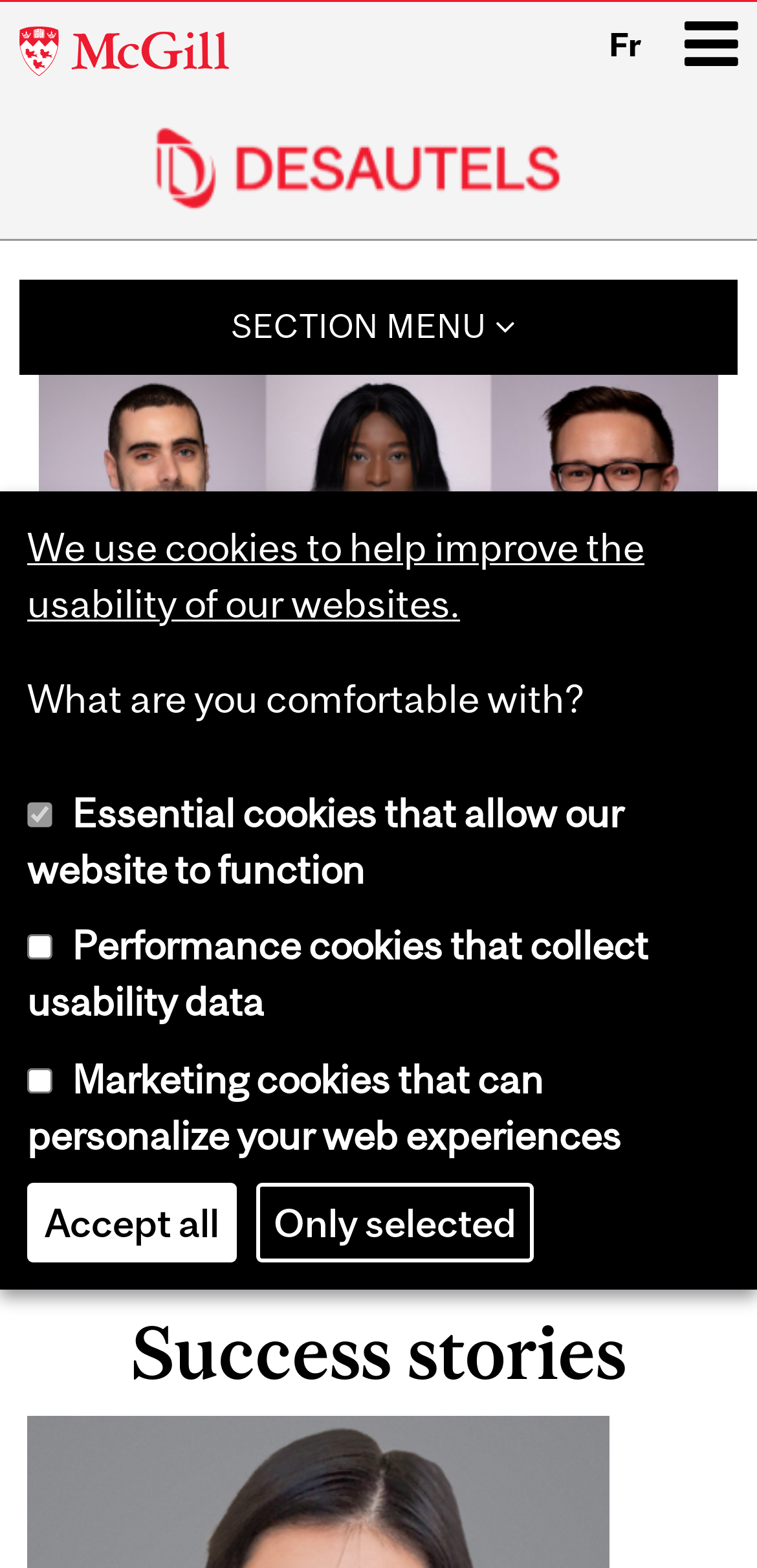From the details in the image, provide a thorough response to the question: What is the function of the 'Home' link?

I inferred the function of the 'Home' link by looking at its position at the top left corner of the webpage, which is a common location for homepage links, and the presence of a home icon next to the link, which suggests that it leads to the homepage.